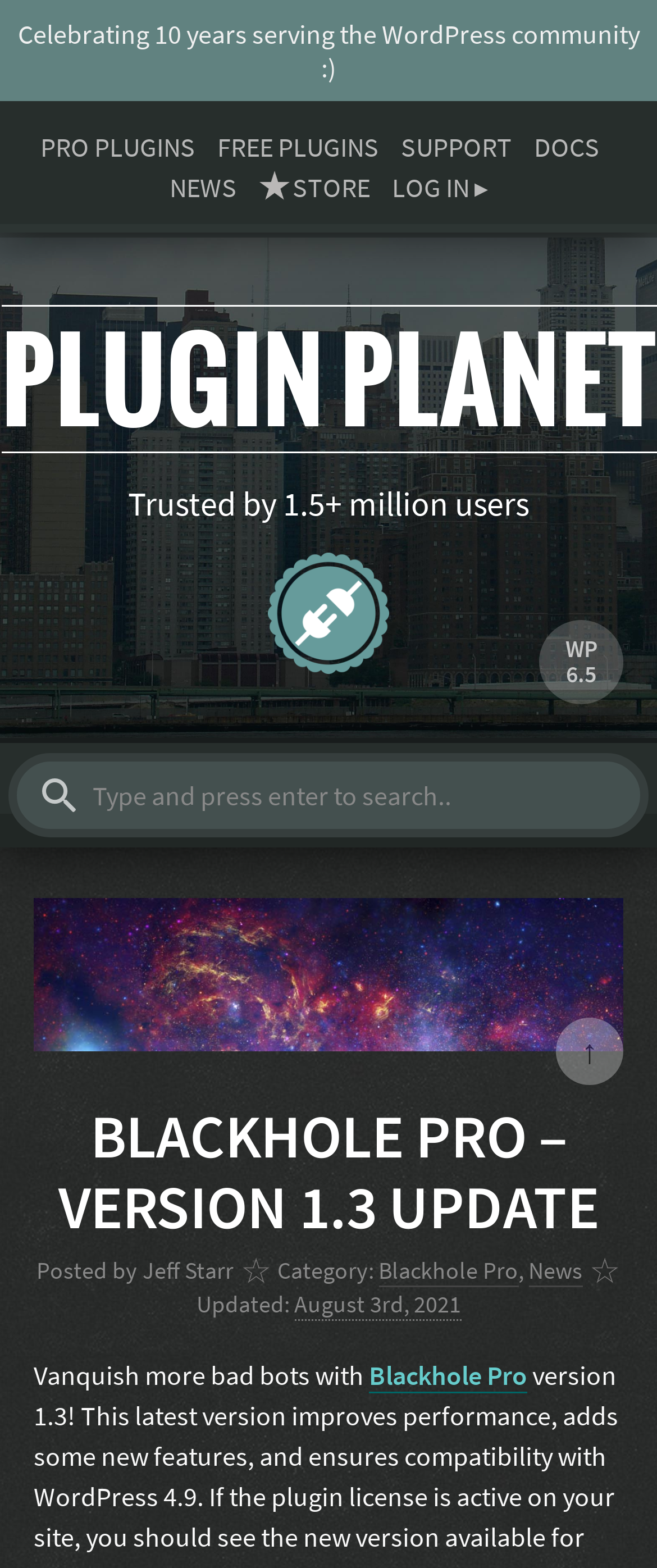Provide the bounding box coordinates for the specified HTML element described in this description: "Log In ▸". The coordinates should be four float numbers ranging from 0 to 1, in the format [left, top, right, bottom].

[0.596, 0.109, 0.742, 0.13]